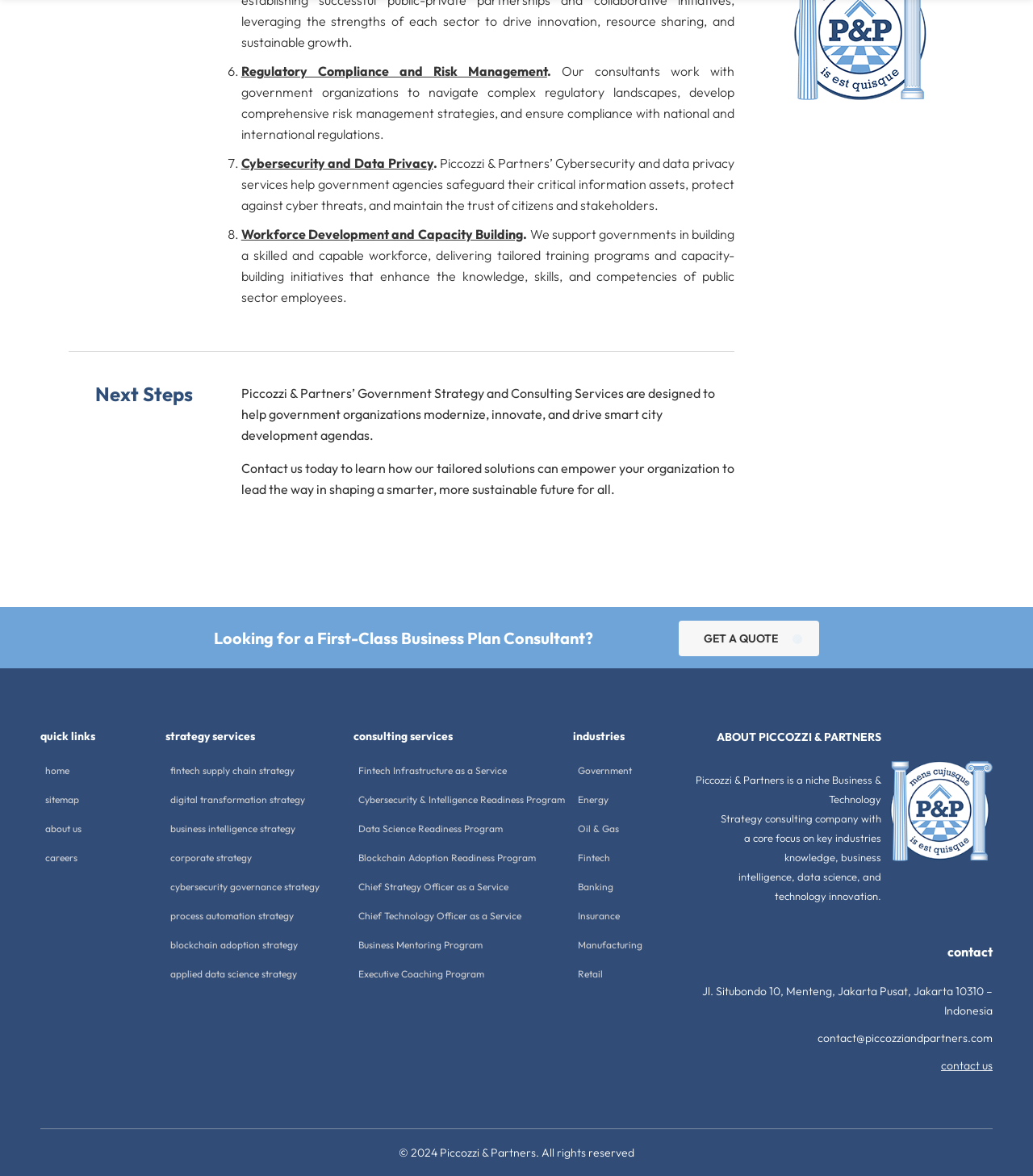What can visitors do to get a quote from Piccozzi & Partners?
From the details in the image, provide a complete and detailed answer to the question.

Visitors can click the 'GET A QUOTE' button to initiate the process of getting a quote from Piccozzi & Partners. This button is prominently displayed on the webpage, indicating that it is a key call-to-action.